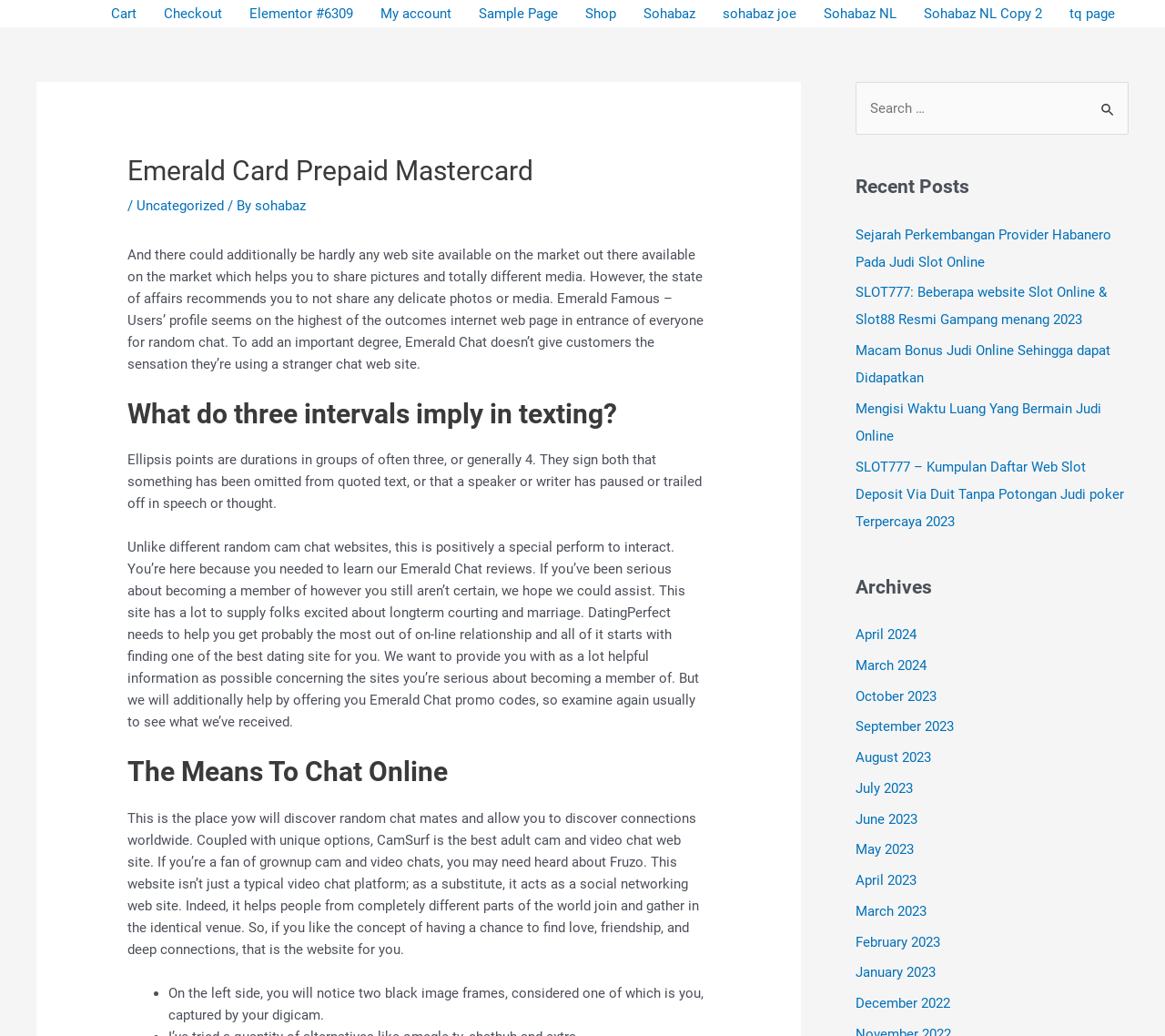Please provide a one-word or short phrase answer to the question:
What is the topic of the article below the header section?

Emerald Chat